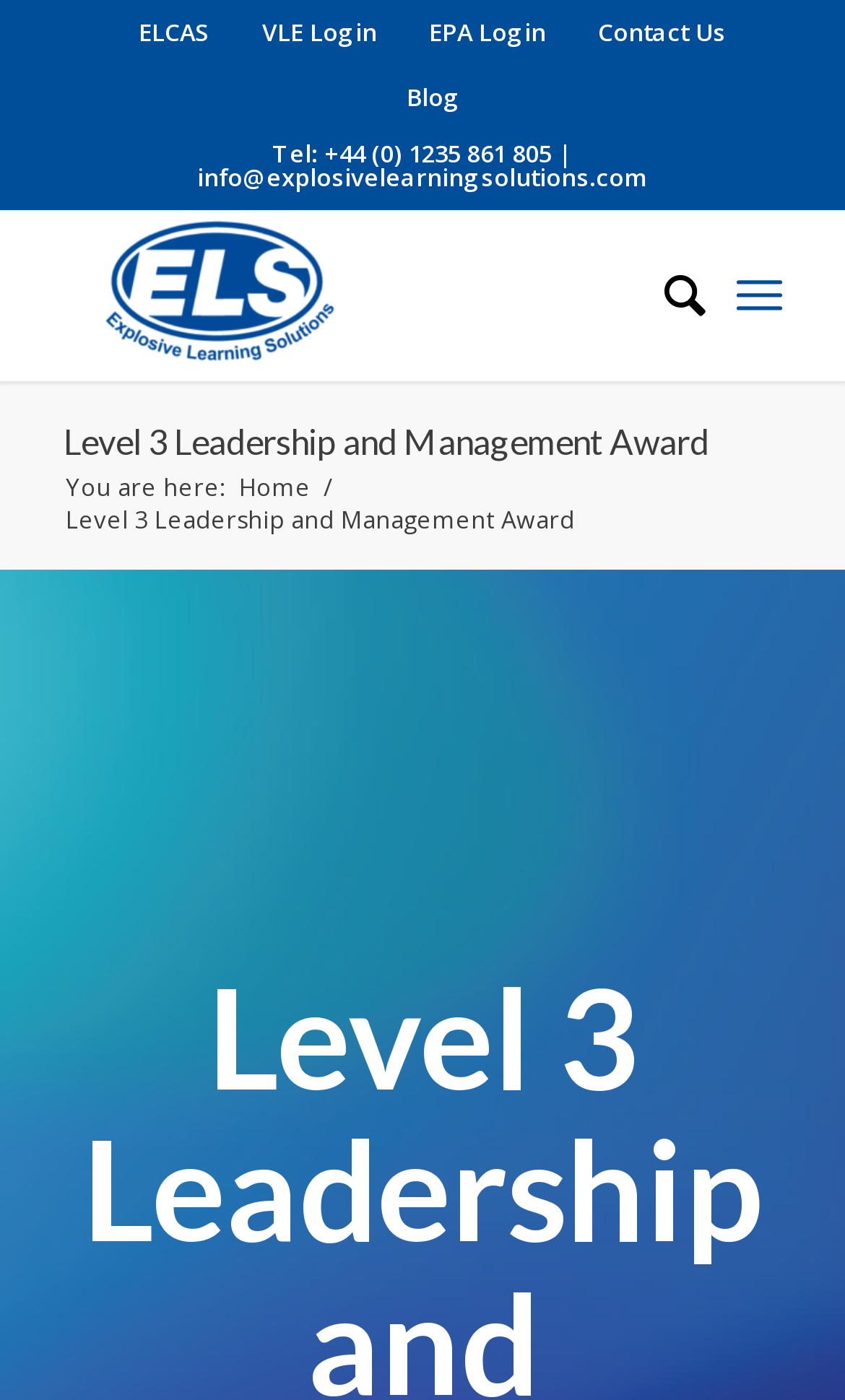Extract the bounding box coordinates for the HTML element that matches this description: "ELCAS". The coordinates should be four float numbers between 0 and 1, i.e., [left, top, right, bottom].

[0.164, 0.0, 0.249, 0.045]